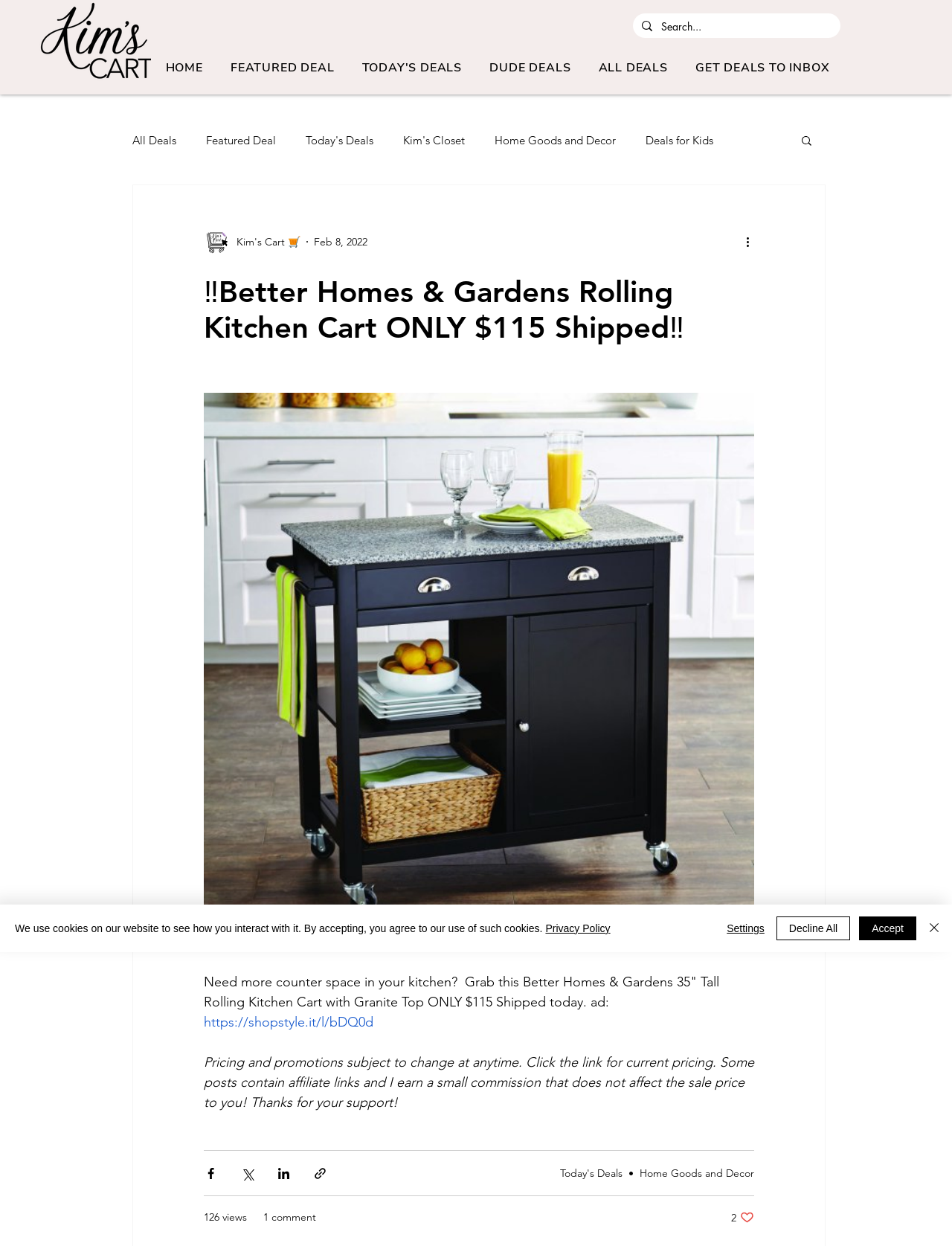Find the bounding box coordinates of the UI element according to this description: "Projects".

None